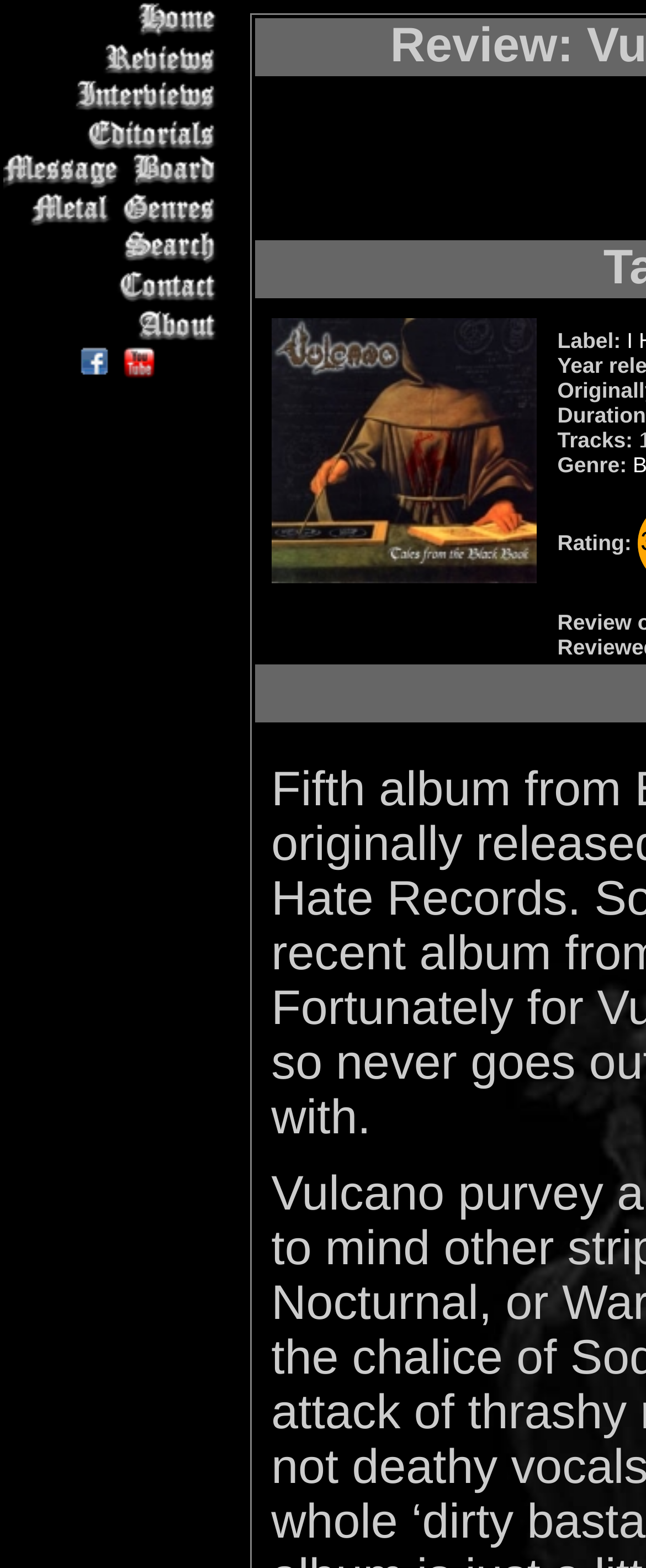Answer the question using only one word or a concise phrase: How many navigation links are present in the top section of the webpage?

8